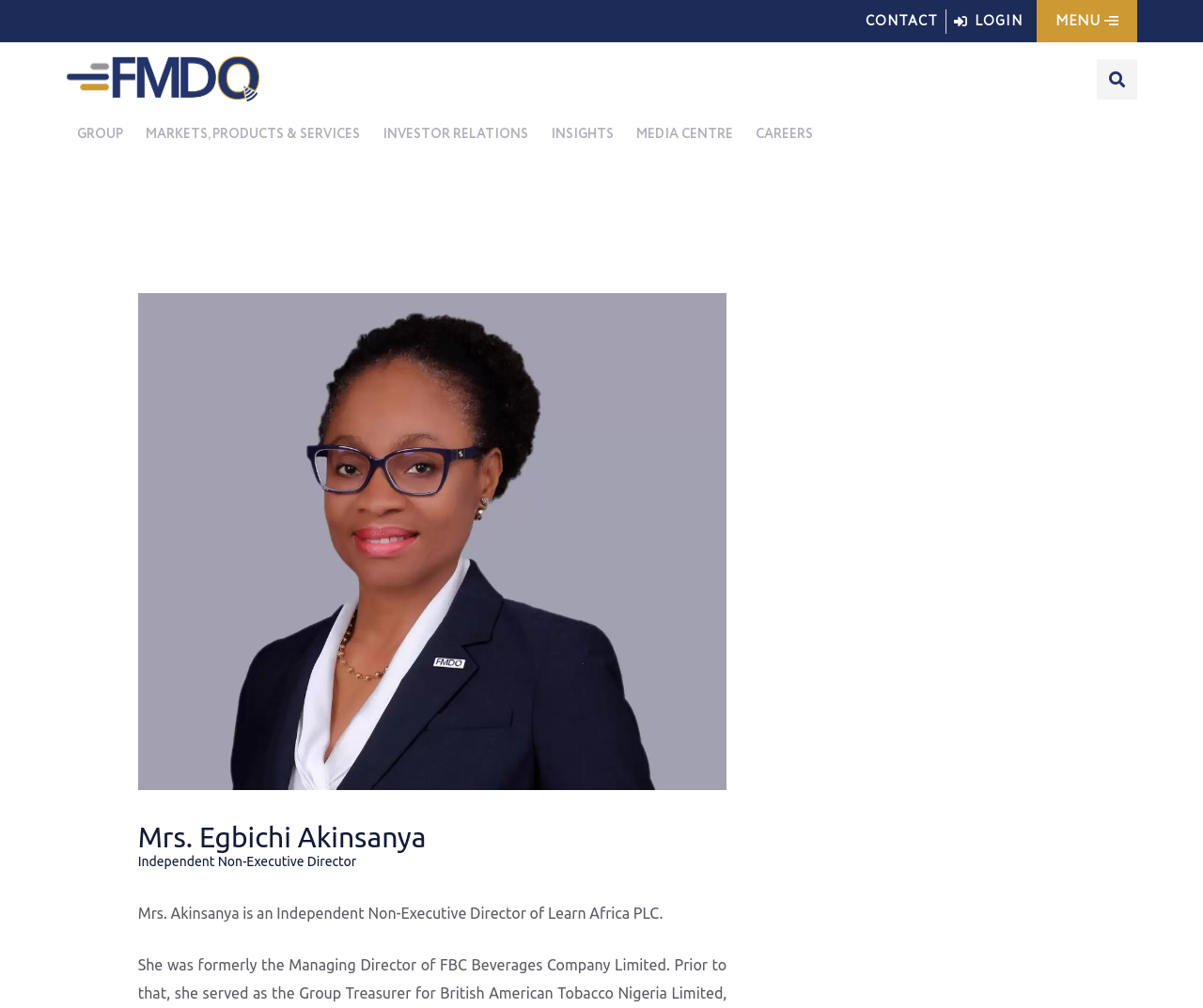Provide a brief response to the question below using one word or phrase:
What is the name of the person described on this webpage?

Mrs. Egbichi Akinsanya